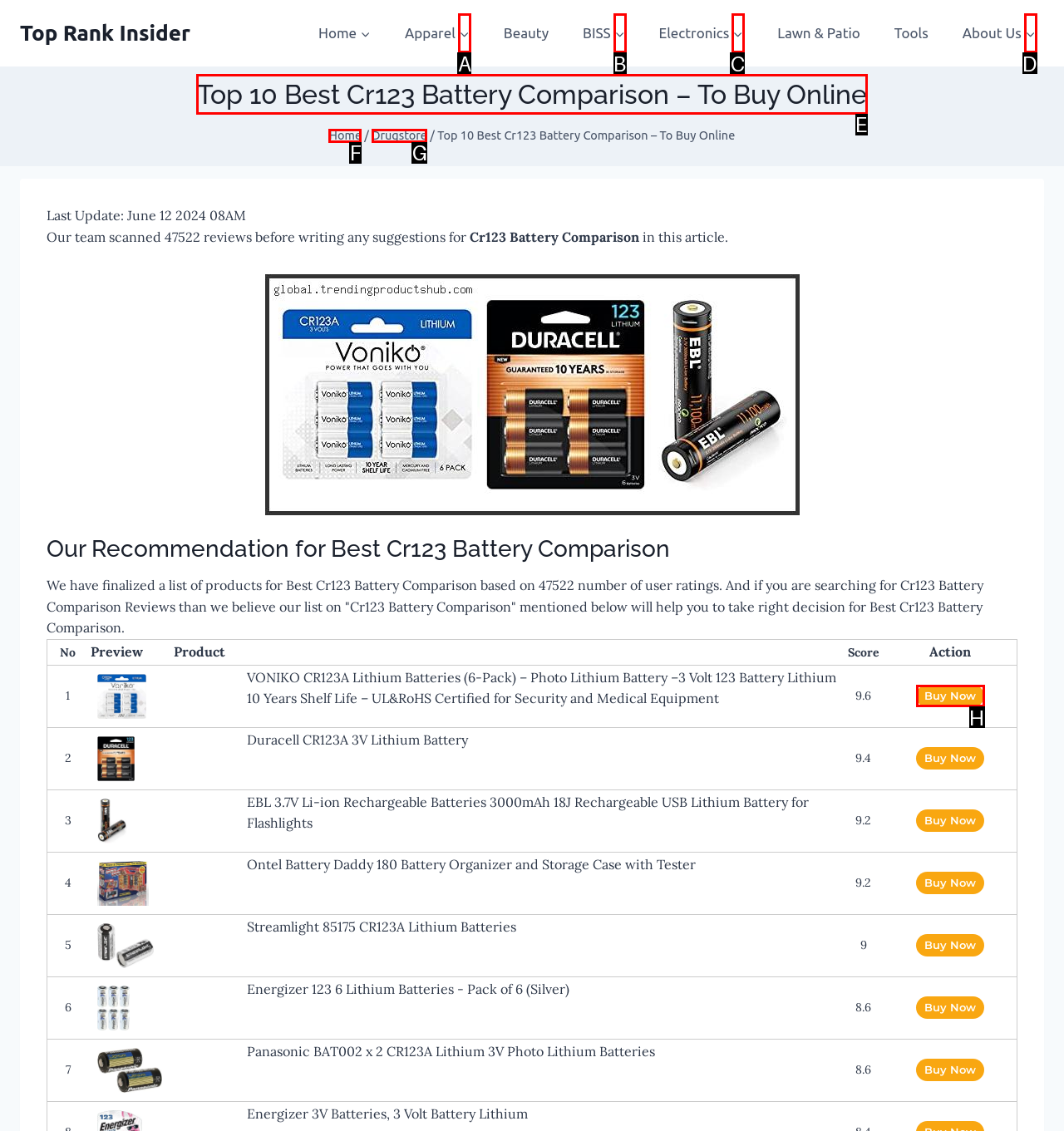Given the task: Read the 'Top 10 Best Cr123 Battery Comparison' article, indicate which boxed UI element should be clicked. Provide your answer using the letter associated with the correct choice.

E